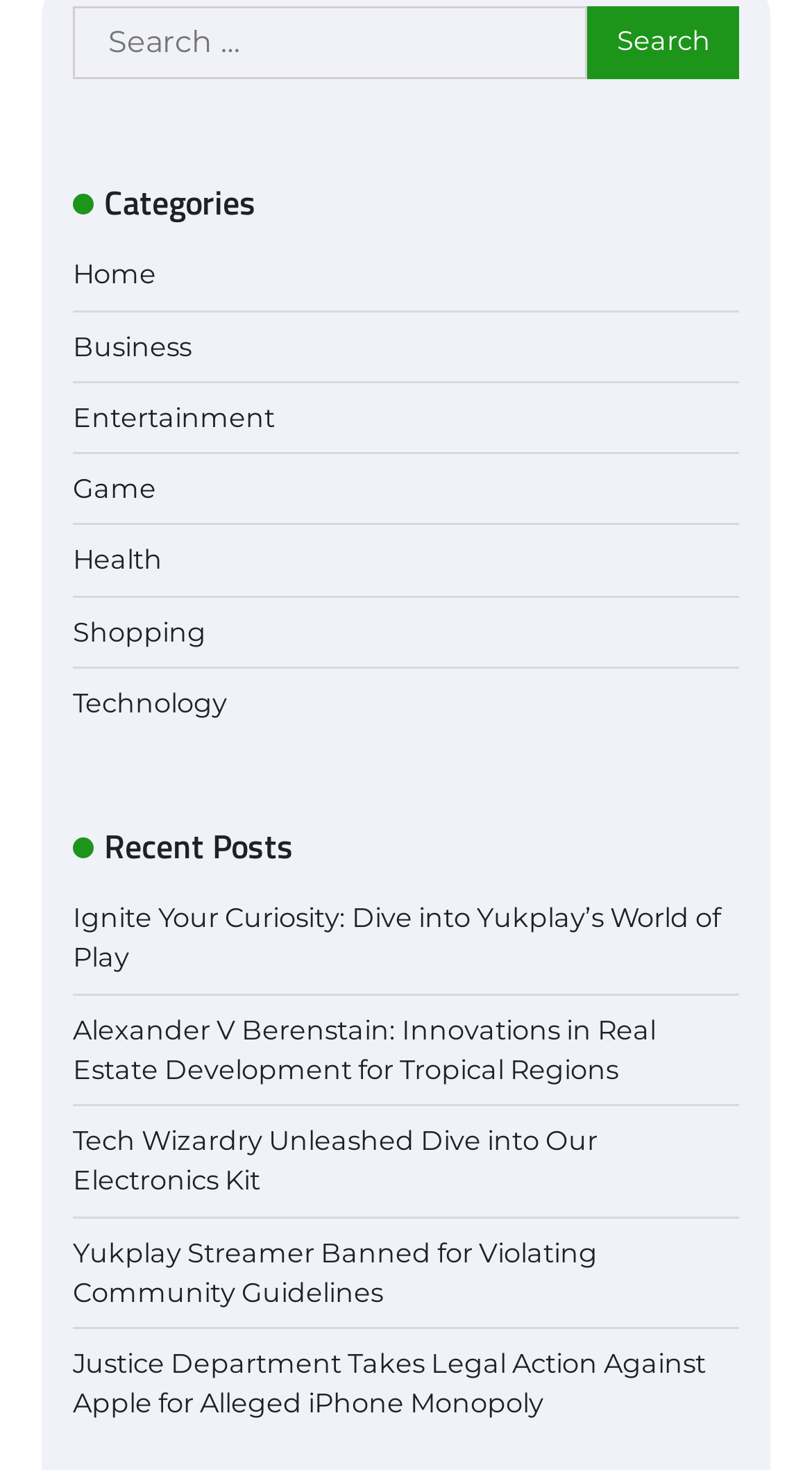Using the information shown in the image, answer the question with as much detail as possible: What is the title of the first recent post?

The webpage has a section labeled 'Recent Posts' which contains links to several recent posts. The first post is titled 'Ignite Your Curiosity: Dive into Yukplay’s World of Play', which suggests that it is an article or blog post about exploring Yukplay's world of play.